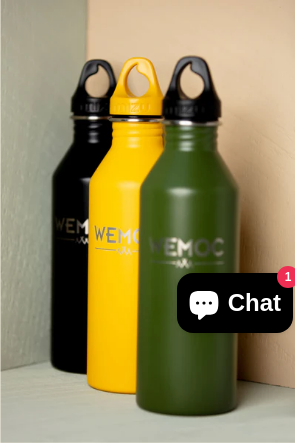Convey all the details present in the image.

The image features a collection of three stylish water bottles displayed on a surface with a neutral-colored backdrop. The left bottle is sleek and black, the center bottle is vibrant yellow, and the right bottle is a rich green. Each bottle is designed with a handle for easy carrying and showcases the brand name "WEMOC" in a modern font. The arrangement emphasizes a contemporary aesthetic, suitable for eco-conscious consumers. In the corner of the image, there’s a chat icon indicating customer support is available, enhancing the shopping experience for viewers interested in these products.